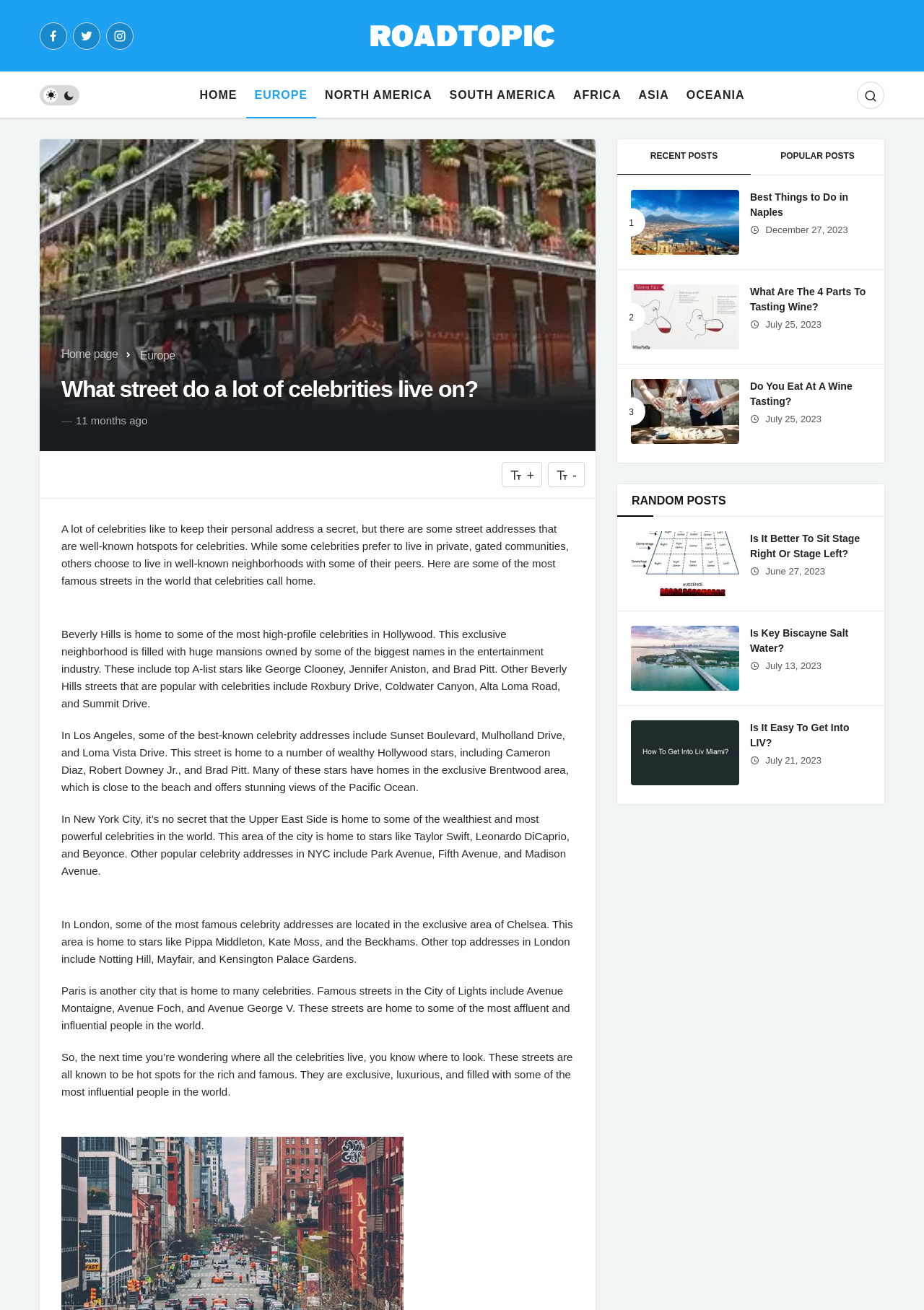Provide a thorough and detailed response to the question by examining the image: 
In which area of New York City do Taylor Swift and Leonardo DiCaprio live?

According to the webpage, the Upper East Side is home to some of the wealthiest and most powerful celebrities in the world, including Taylor Swift and Leonardo DiCaprio.